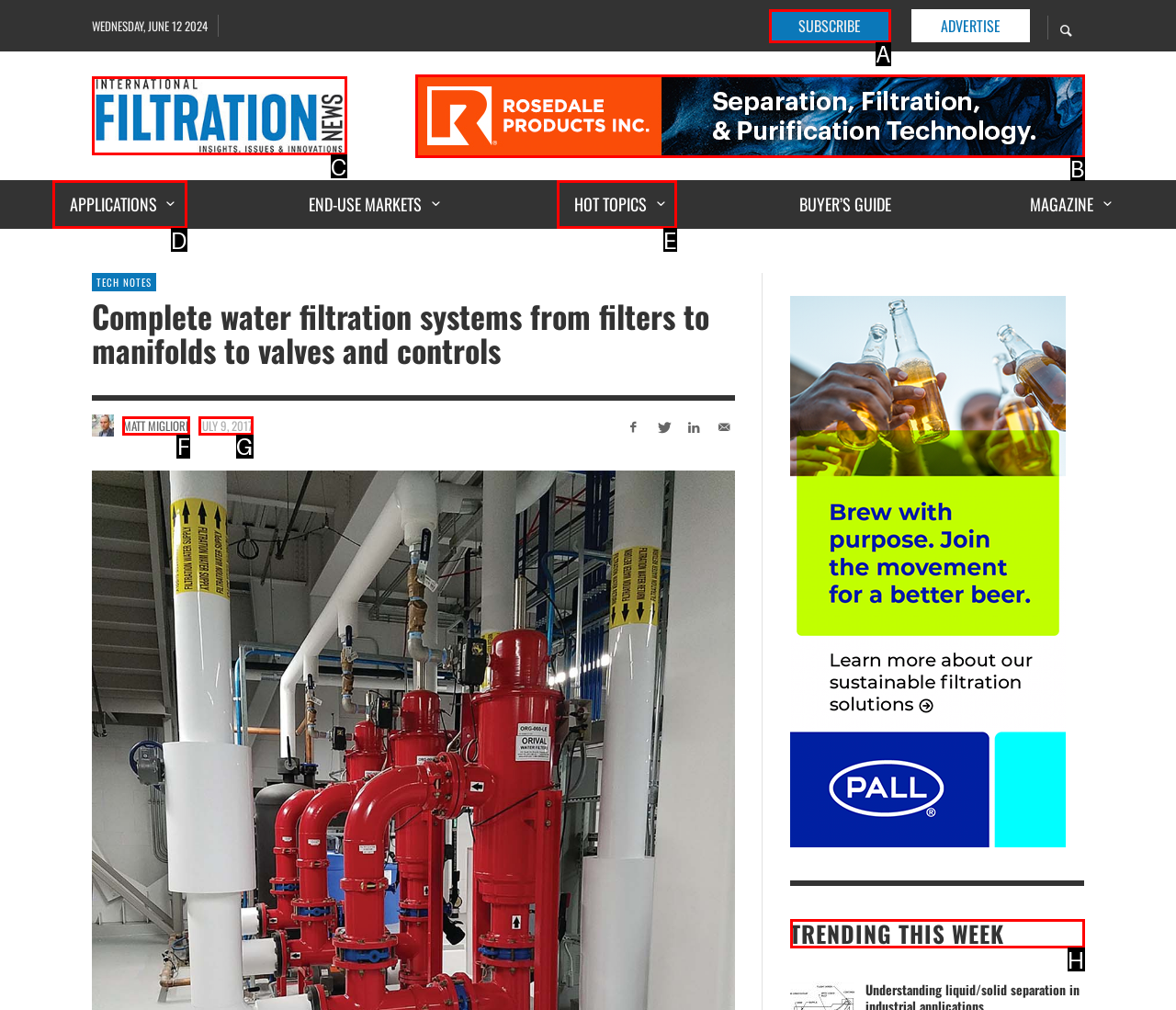Tell me which letter corresponds to the UI element that should be clicked to fulfill this instruction: View the 'Recent Posts'
Answer using the letter of the chosen option directly.

None